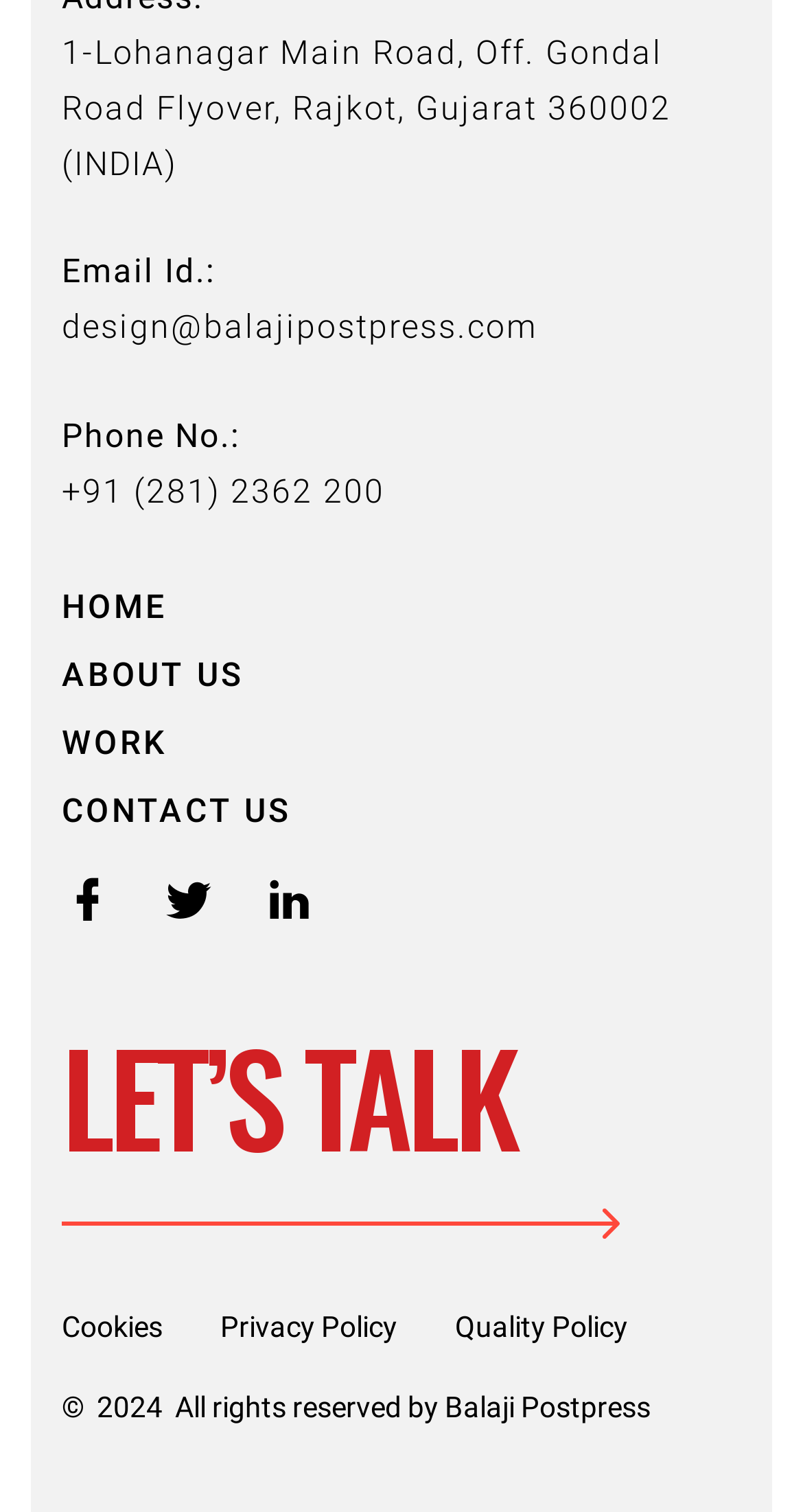Ascertain the bounding box coordinates for the UI element detailed here: "Home". The coordinates should be provided as [left, top, right, bottom] with each value being a float between 0 and 1.

[0.077, 0.384, 0.209, 0.419]